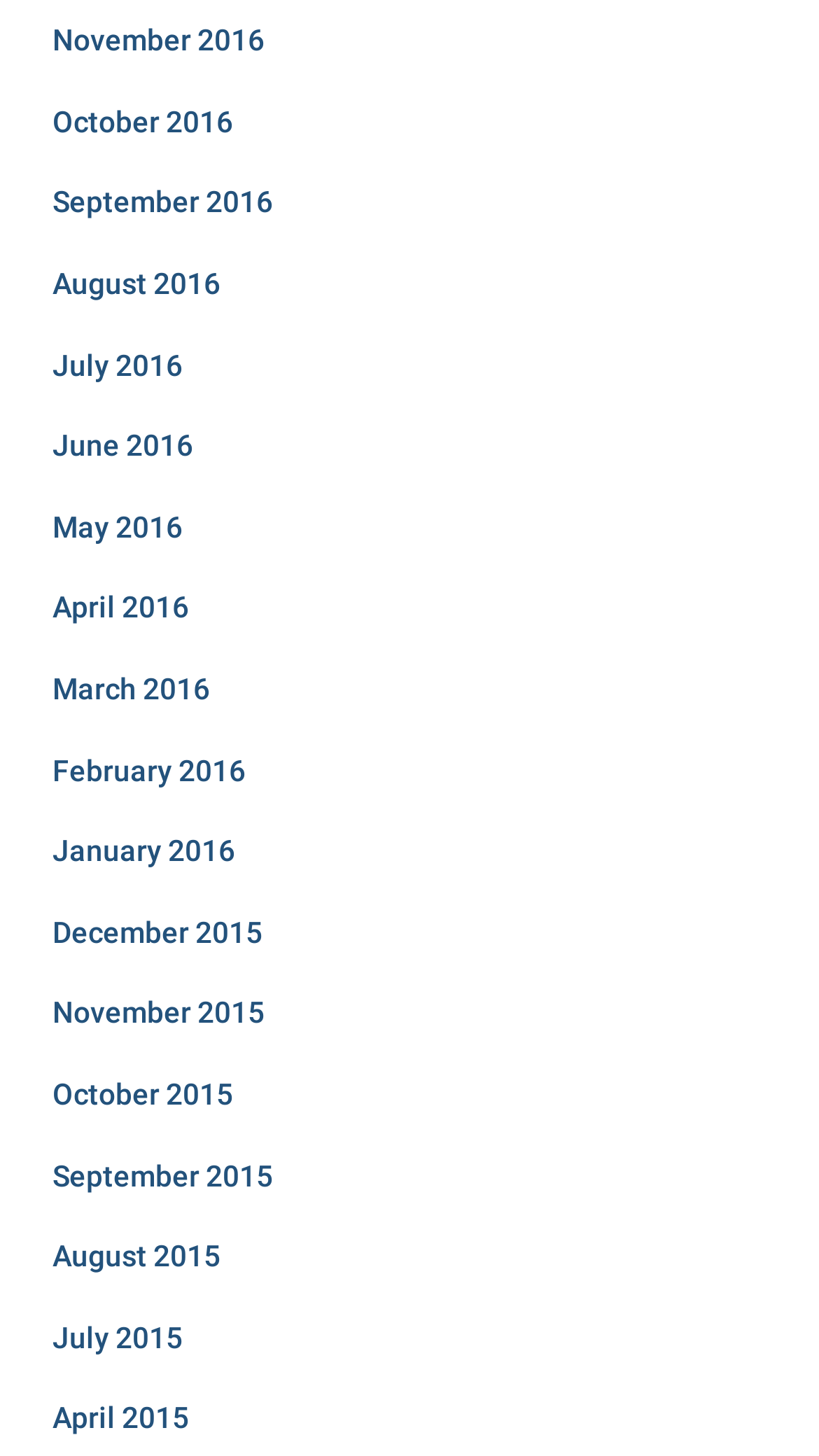Please mark the bounding box coordinates of the area that should be clicked to carry out the instruction: "view September 2016".

[0.064, 0.128, 0.333, 0.151]